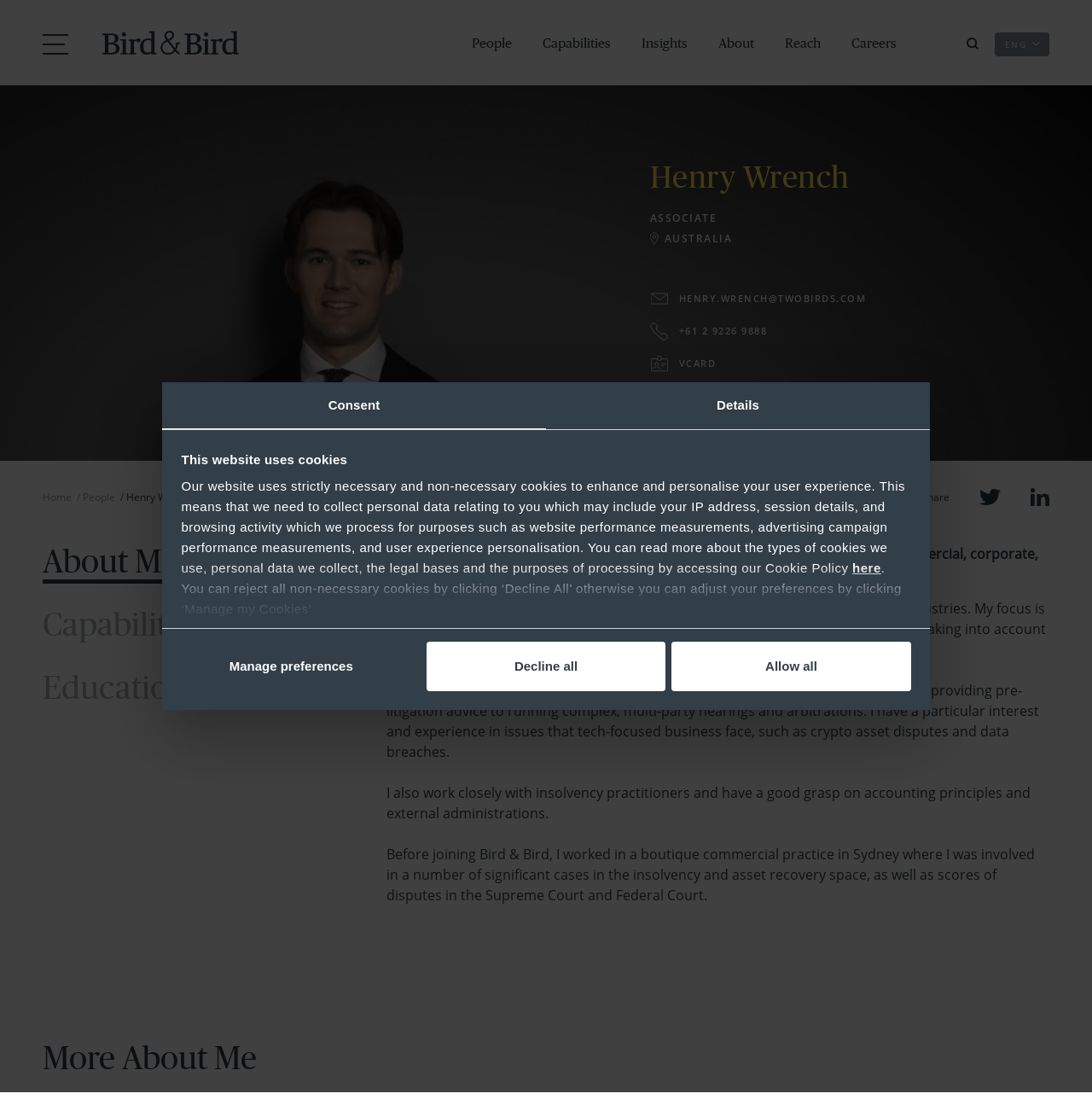Show the bounding box coordinates for the element that needs to be clicked to execute the following instruction: "Click the 'Home' link". Provide the coordinates in the form of four float numbers between 0 and 1, i.e., [left, top, right, bottom].

[0.039, 0.441, 0.066, 0.454]